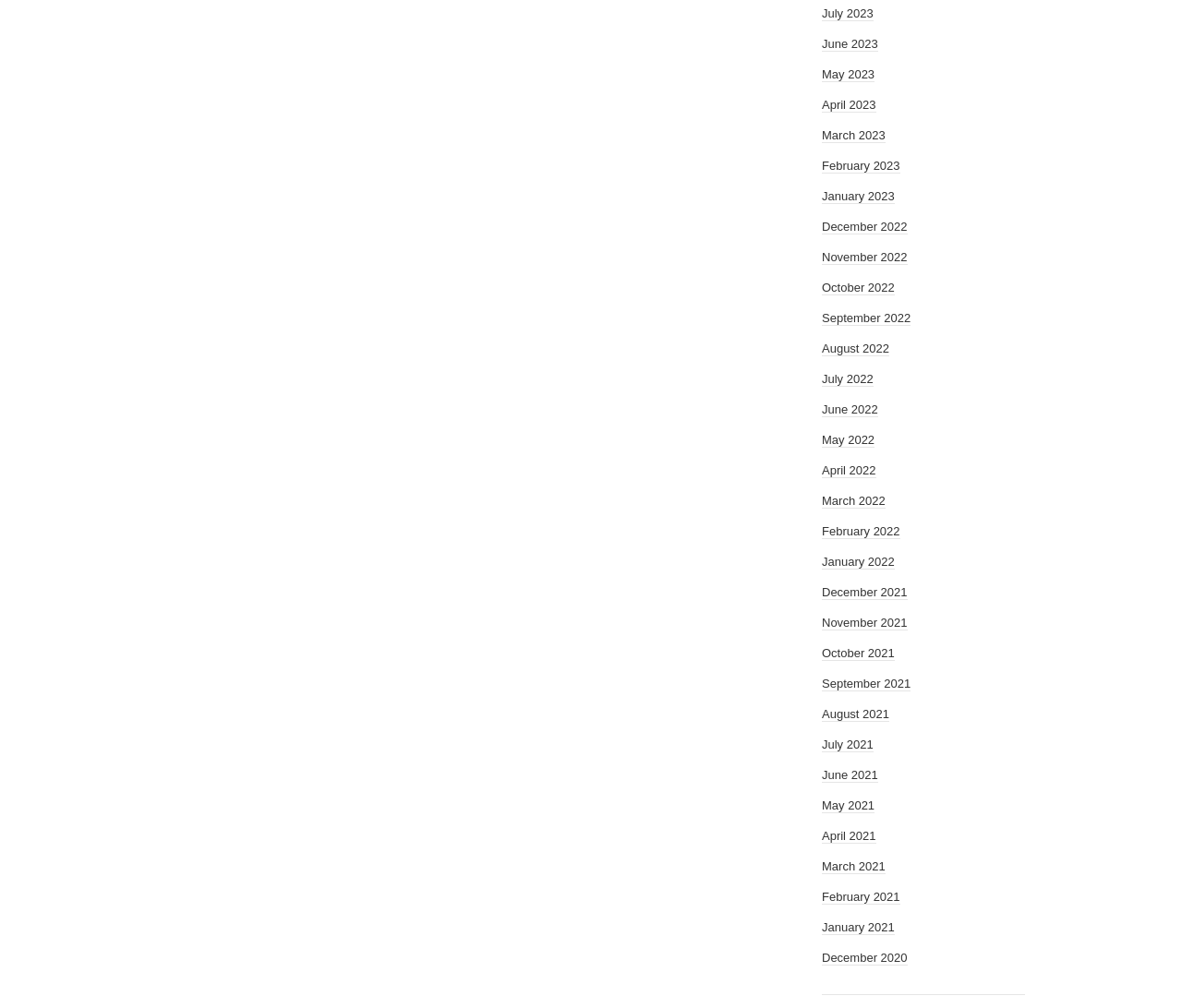Can you pinpoint the bounding box coordinates for the clickable element required for this instruction: "Browse August 2021"? The coordinates should be four float numbers between 0 and 1, i.e., [left, top, right, bottom].

[0.695, 0.701, 0.752, 0.716]